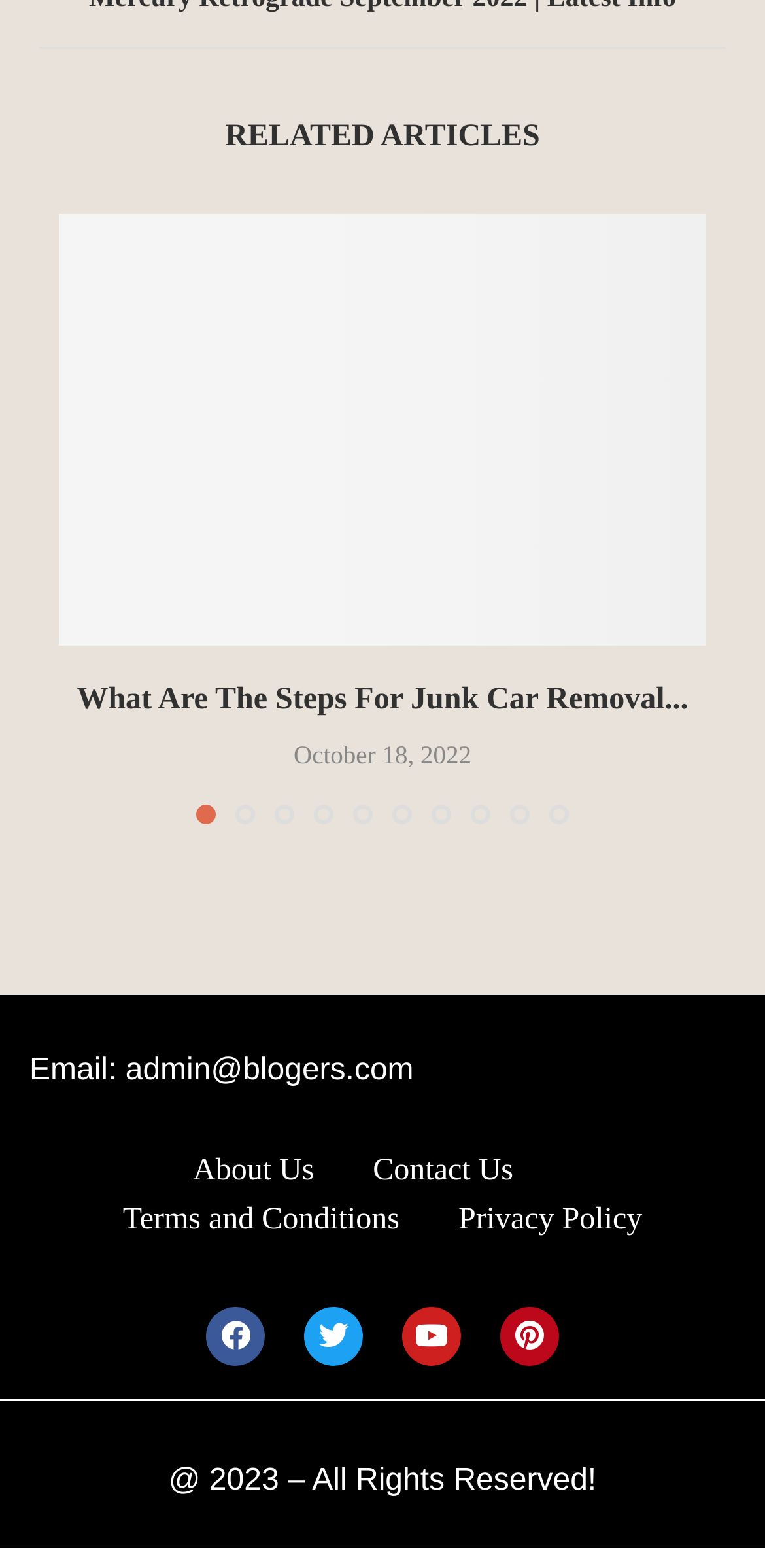What is the title of the related article?
Please answer the question as detailed as possible.

The title of the related article can be found in the heading element with the text 'RELATED ARTICLES' which has a child link element with the text 'What Are The Steps For Junk Car Removal For Cash?'. This link element has a bounding box with coordinates [0.077, 0.148, 0.923, 0.423] which indicates its position on the webpage.